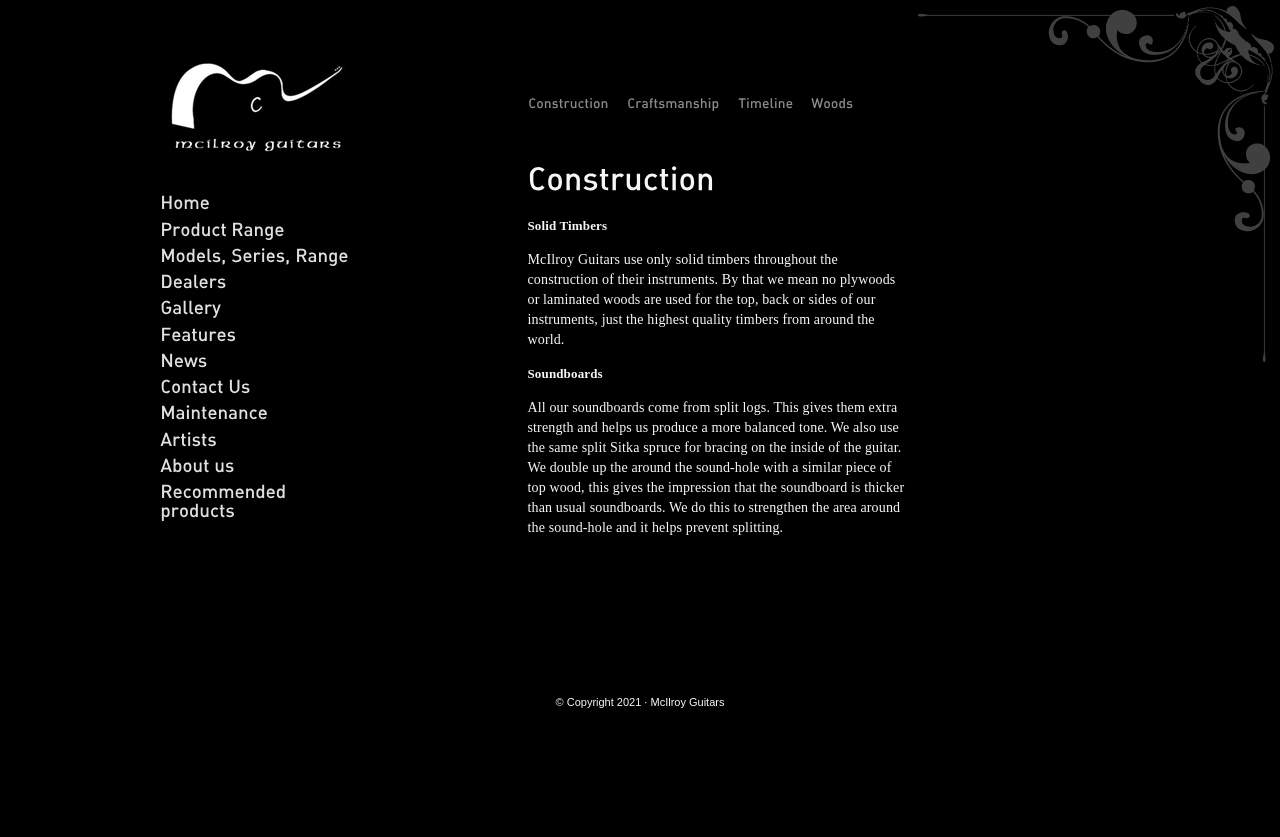What is the purpose of doubling up the bracing around the sound-hole?
Provide an in-depth and detailed answer to the question.

I found the information about the purpose of doubling up the bracing around the sound-hole in the StaticText element, which explains that it is done to 'strengthen the area around the sound-hole and it helps prevent splitting'.